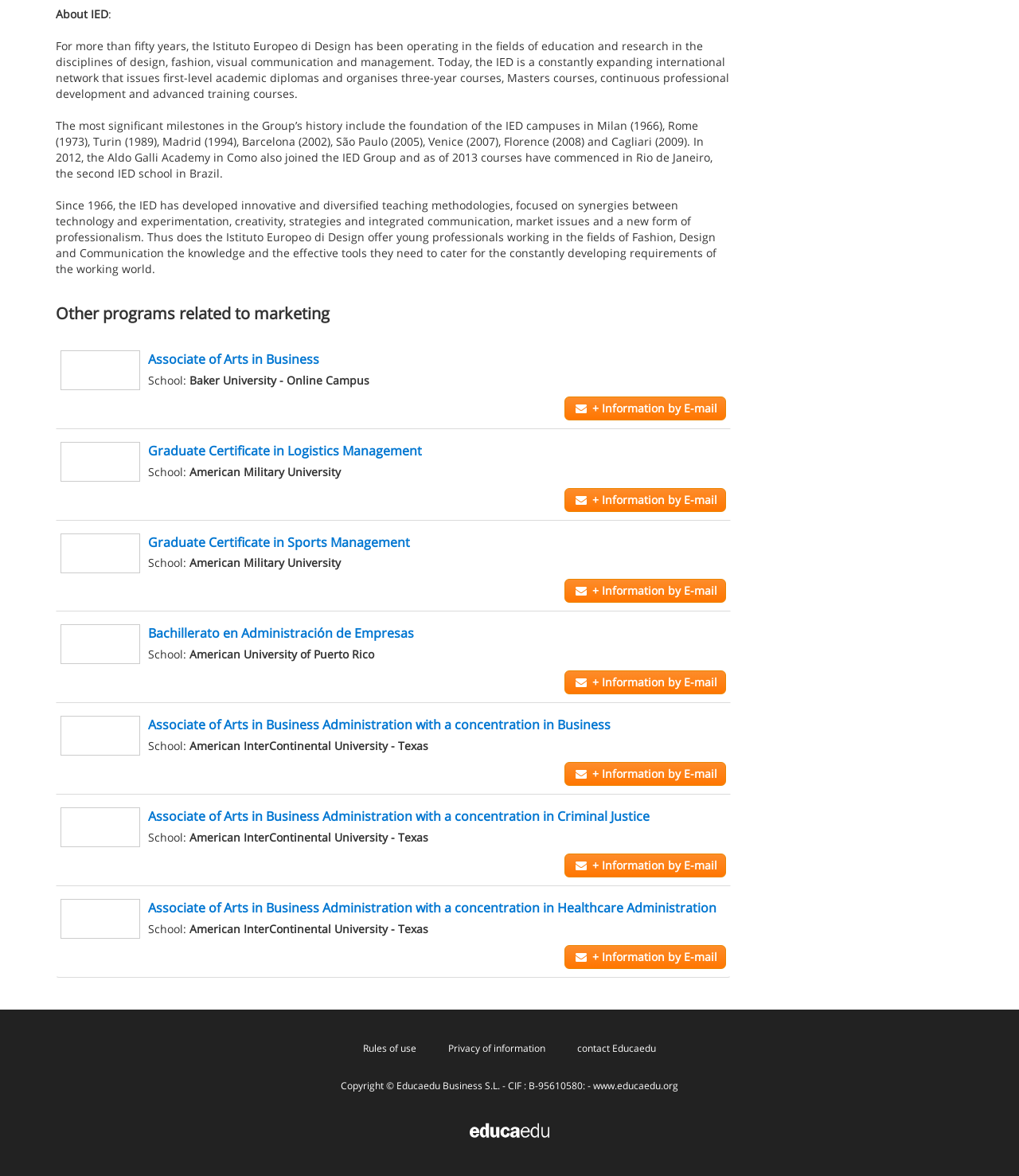What is the purpose of the links with the ' + Information by E-mail' text?
From the image, provide a succinct answer in one word or a short phrase.

To request information by email